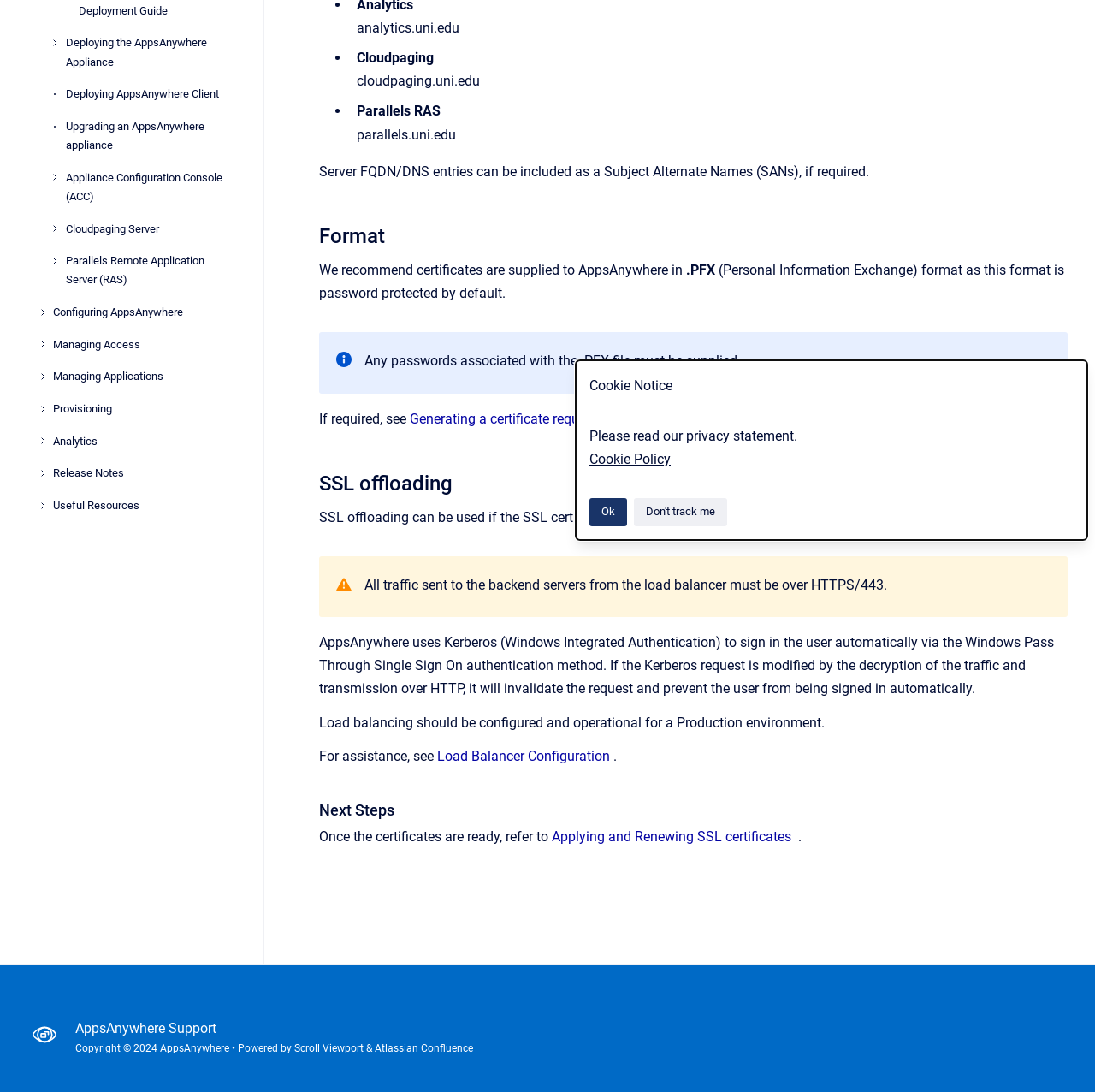Locate the bounding box of the UI element defined by this description: "Appliance Configuration Console (ACC)". The coordinates should be given as four float numbers between 0 and 1, formatted as [left, top, right, bottom].

[0.06, 0.149, 0.216, 0.194]